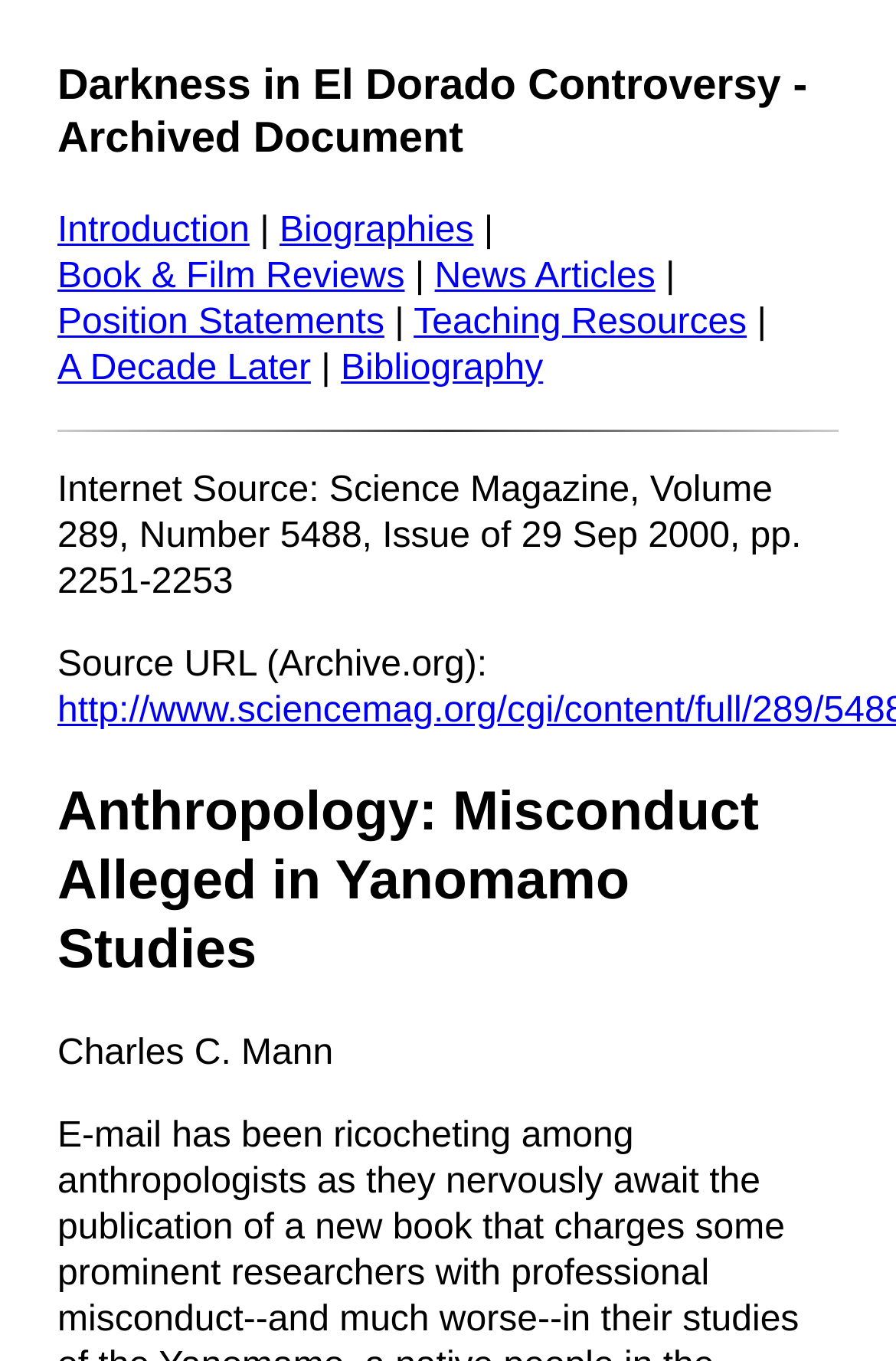Highlight the bounding box coordinates of the element you need to click to perform the following instruction: "Access Position Statements."

[0.064, 0.222, 0.429, 0.251]